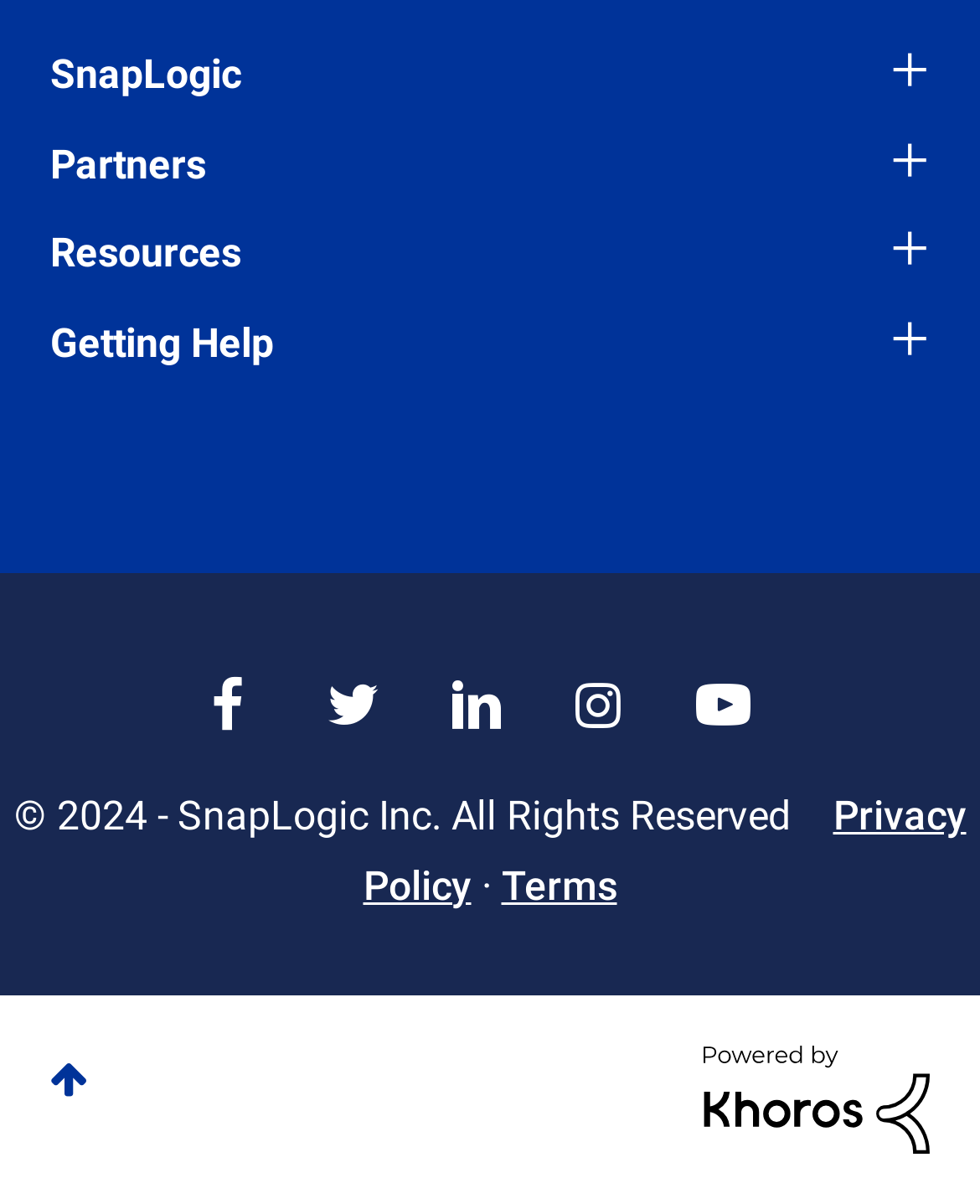Locate the bounding box coordinates of the clickable region to complete the following instruction: "Expand Partners."

[0.051, 0.108, 0.949, 0.182]